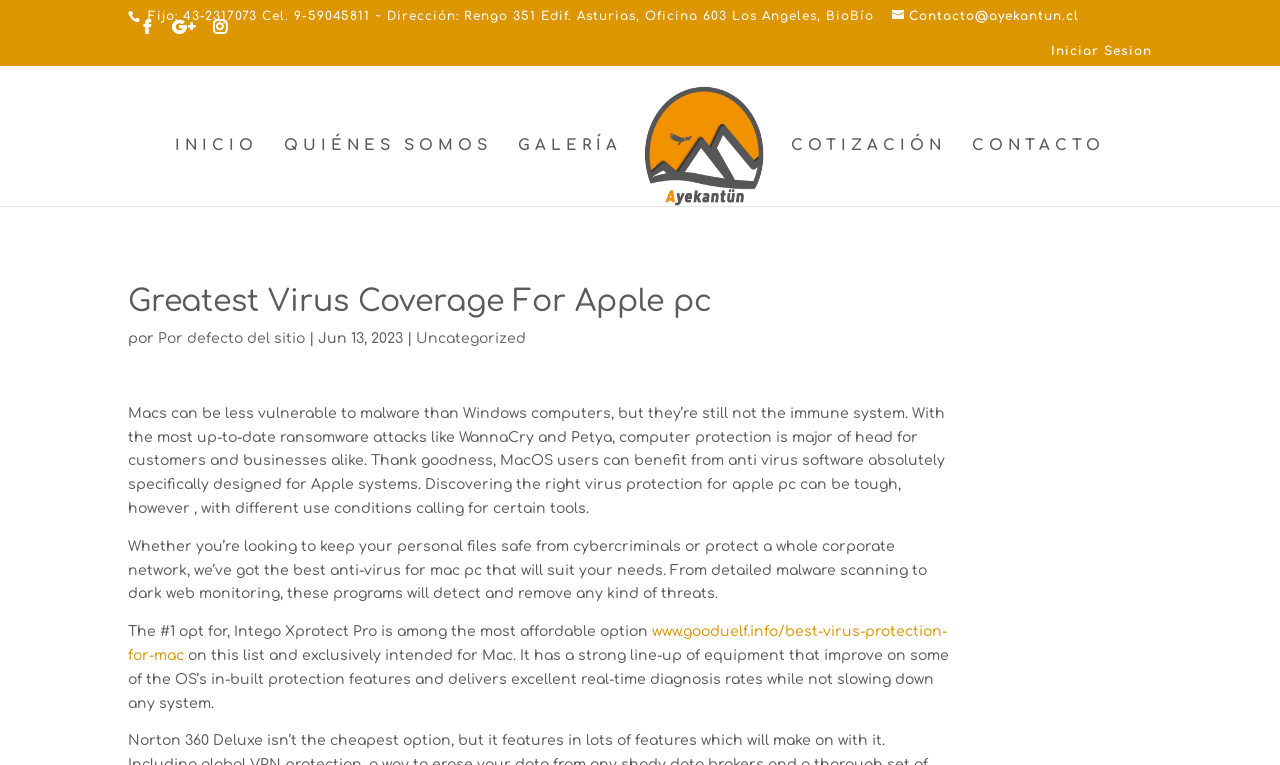Determine the bounding box coordinates of the clickable element to complete this instruction: "Read more about quiénes somos". Provide the coordinates in the format of four float numbers between 0 and 1, [left, top, right, bottom].

[0.222, 0.182, 0.384, 0.269]